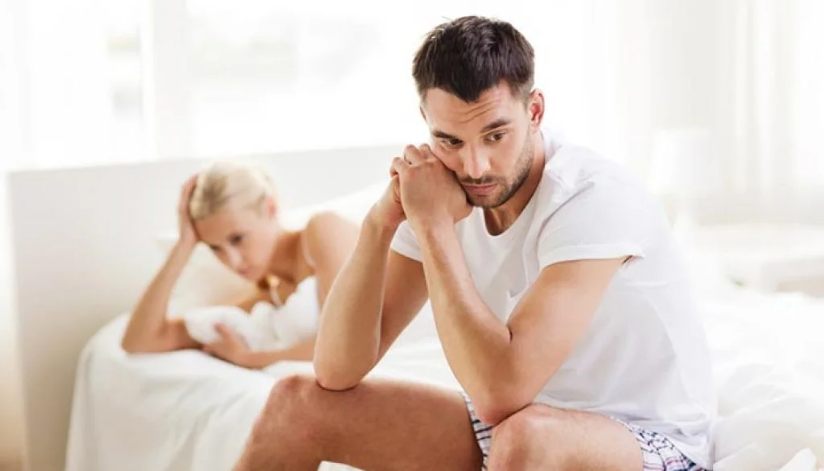What is the atmosphere of the room?
Kindly answer the question with as much detail as you can.

The soft lighting and neutral tones of the room create an atmosphere of intimacy and tension, which is mentioned in the caption to underscore the complex emotions tied to sexual health and relational dynamics.